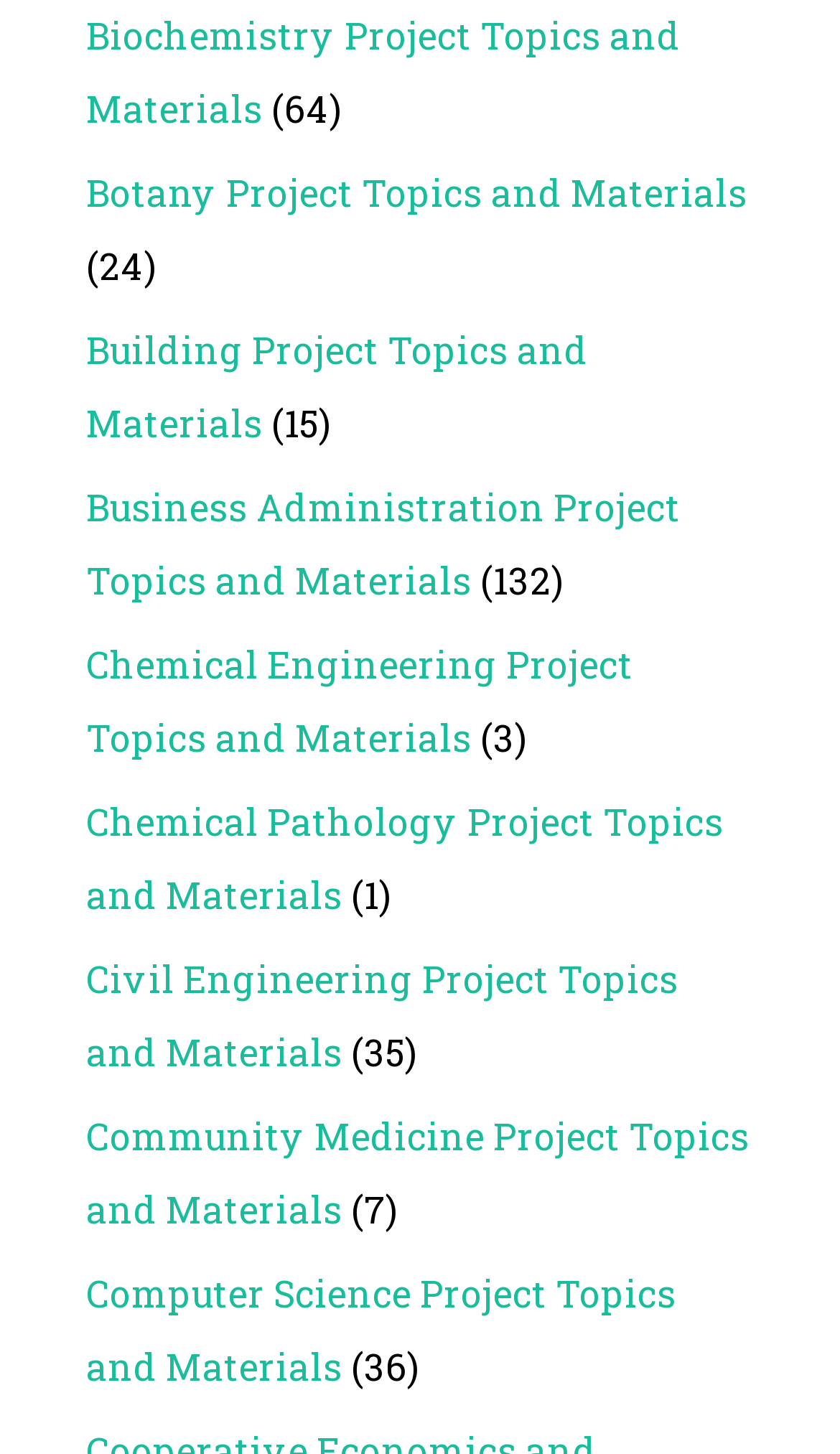How many digits are in the number next to 'Business Administration'?
Refer to the screenshot and answer in one word or phrase.

3